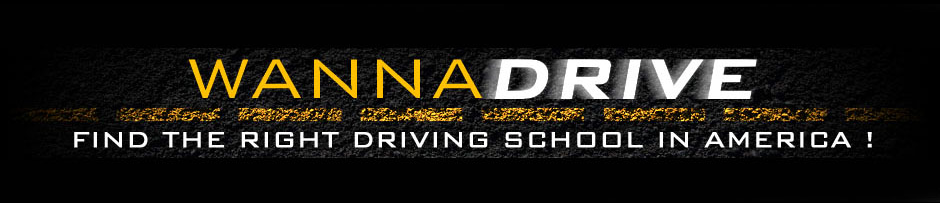Analyze the image and provide a detailed answer to the question: What colors are used in the image?

The image features a bold and dynamic design with contrasting colors of yellow and white against a dark, textured background, which evoke a sense of energy and urgency, appealing to potential drivers seeking driving education.